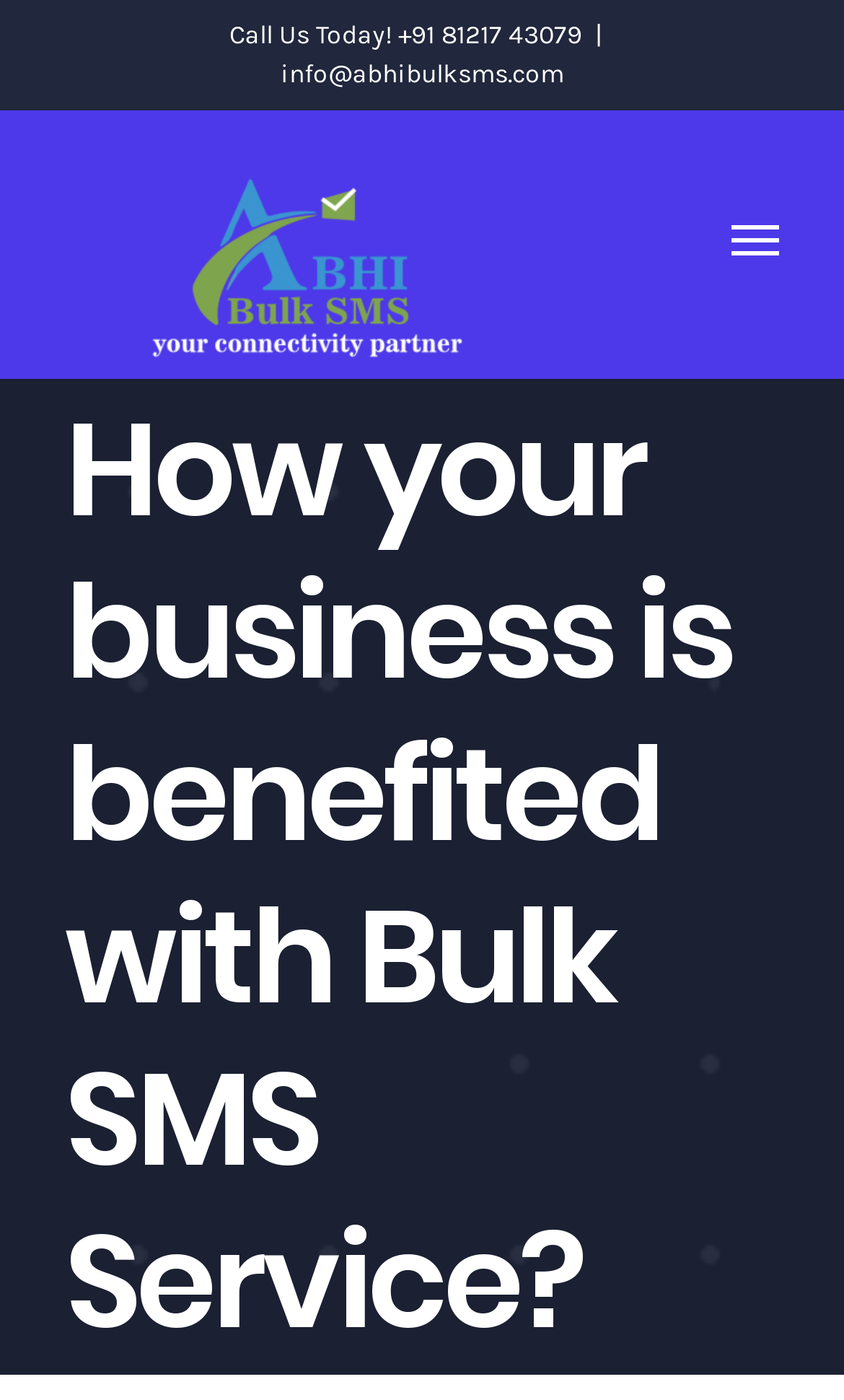Based on what you see in the screenshot, provide a thorough answer to this question: Is the menu toggle visible?

The menu toggle is not visible because the 'Toggle Menu' link element has a 'hidden' attribute set to 'True'.